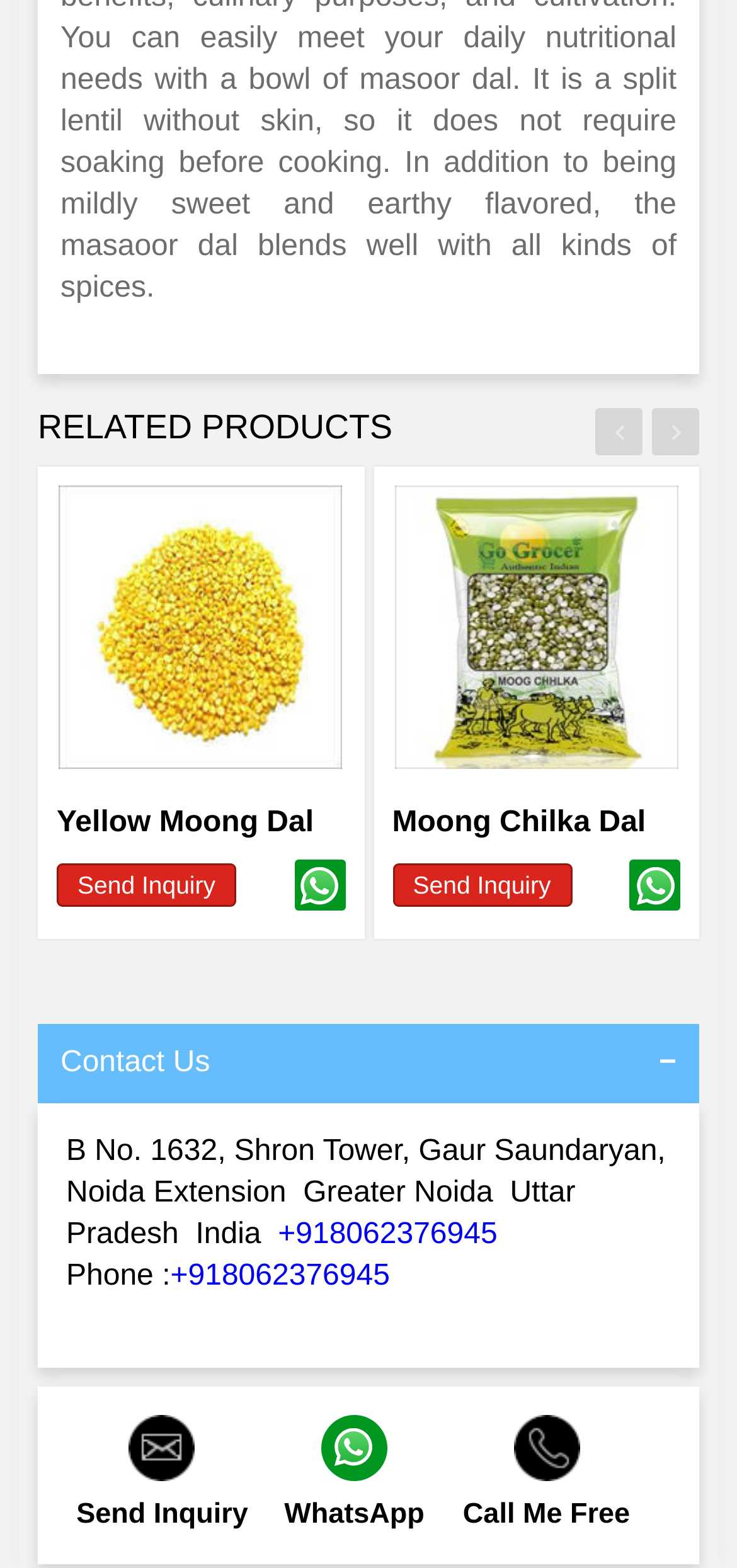Find the bounding box coordinates of the element to click in order to complete this instruction: "View Moong Chilka Dal". The bounding box coordinates must be four float numbers between 0 and 1, denoted as [left, top, right, bottom].

[0.532, 0.31, 0.923, 0.49]